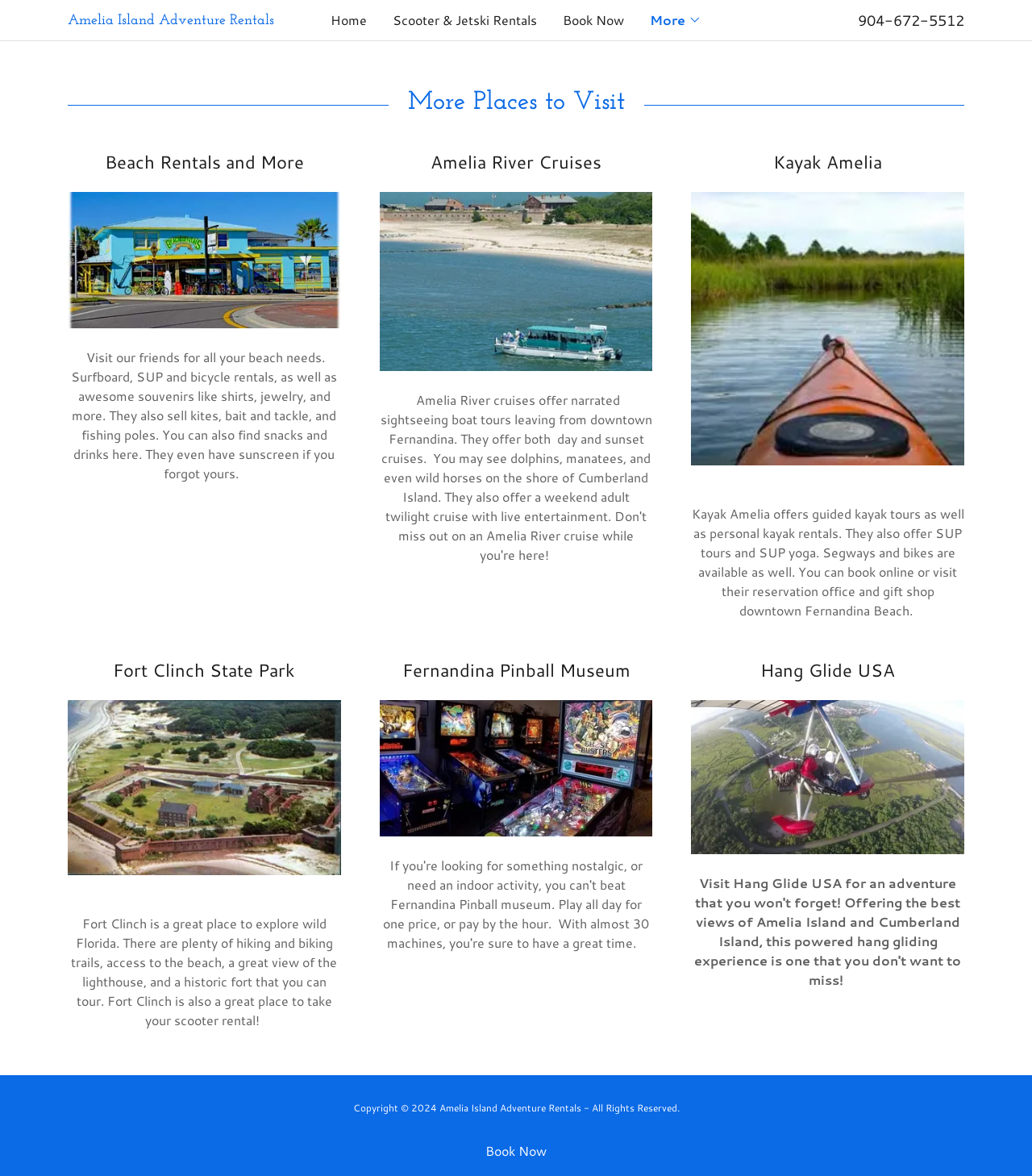How many places to visit are listed?
Please answer the question as detailed as possible.

I counted the number of headings that describe a place to visit, which are 'Beach Rentals and More', 'Amelia River Cruises', 'Kayak Amelia', 'Fort Clinch State Park', and 'Fernandina Pinball Museum'. There are also other links and images, but these five headings clearly describe a place to visit.